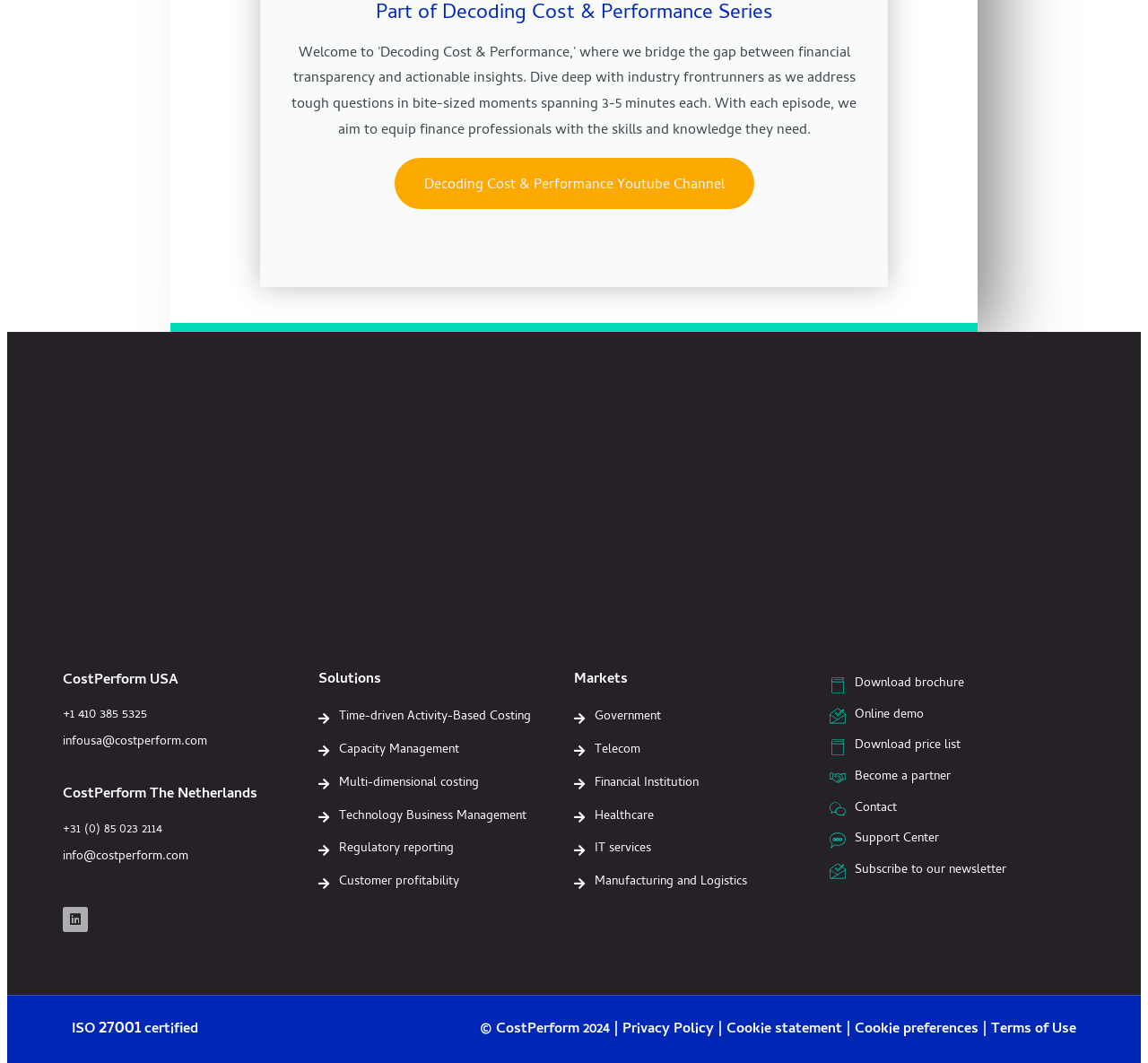Identify the bounding box coordinates for the element you need to click to achieve the following task: "View the gallery". The coordinates must be four float values ranging from 0 to 1, formatted as [left, top, right, bottom].

None